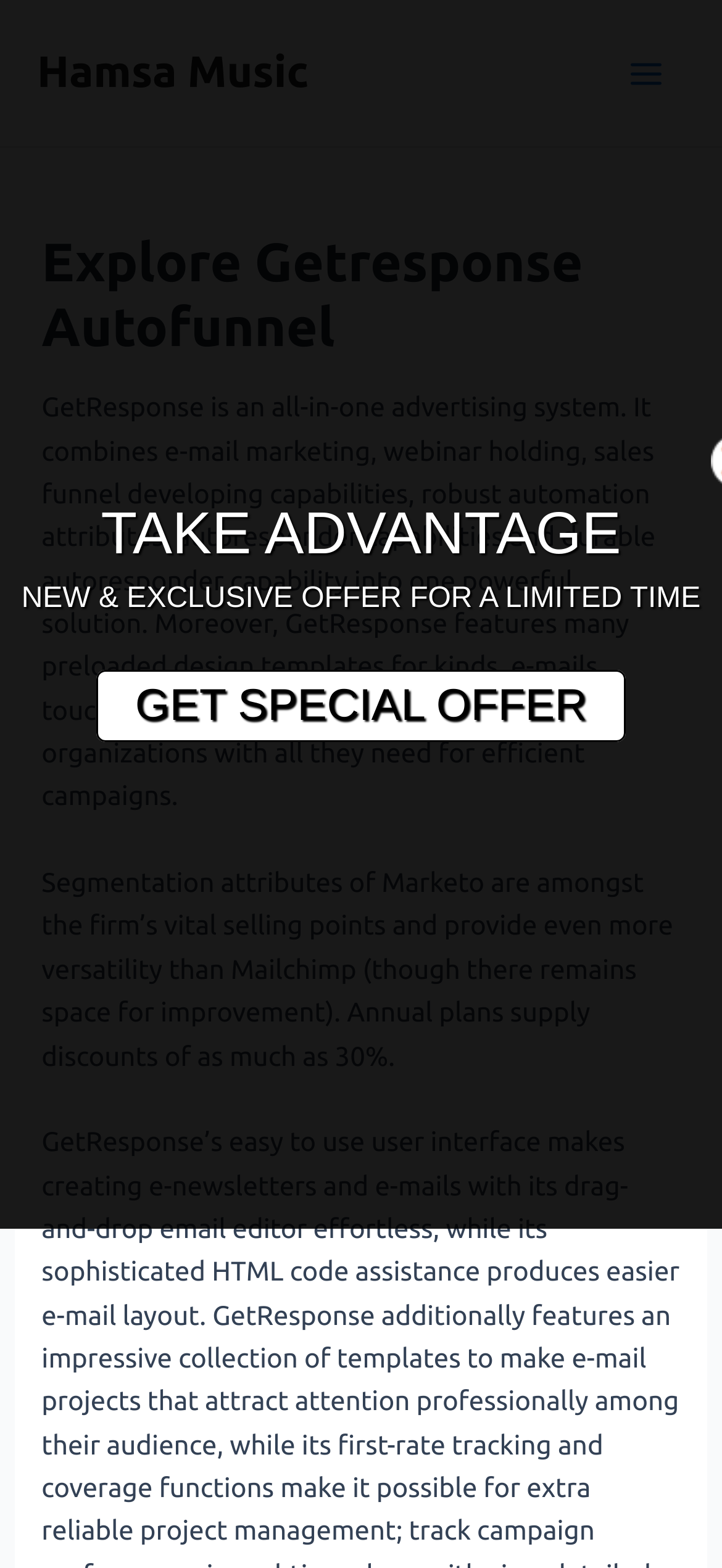Identify and provide the bounding box for the element described by: "Hamsa Music".

[0.051, 0.031, 0.427, 0.062]